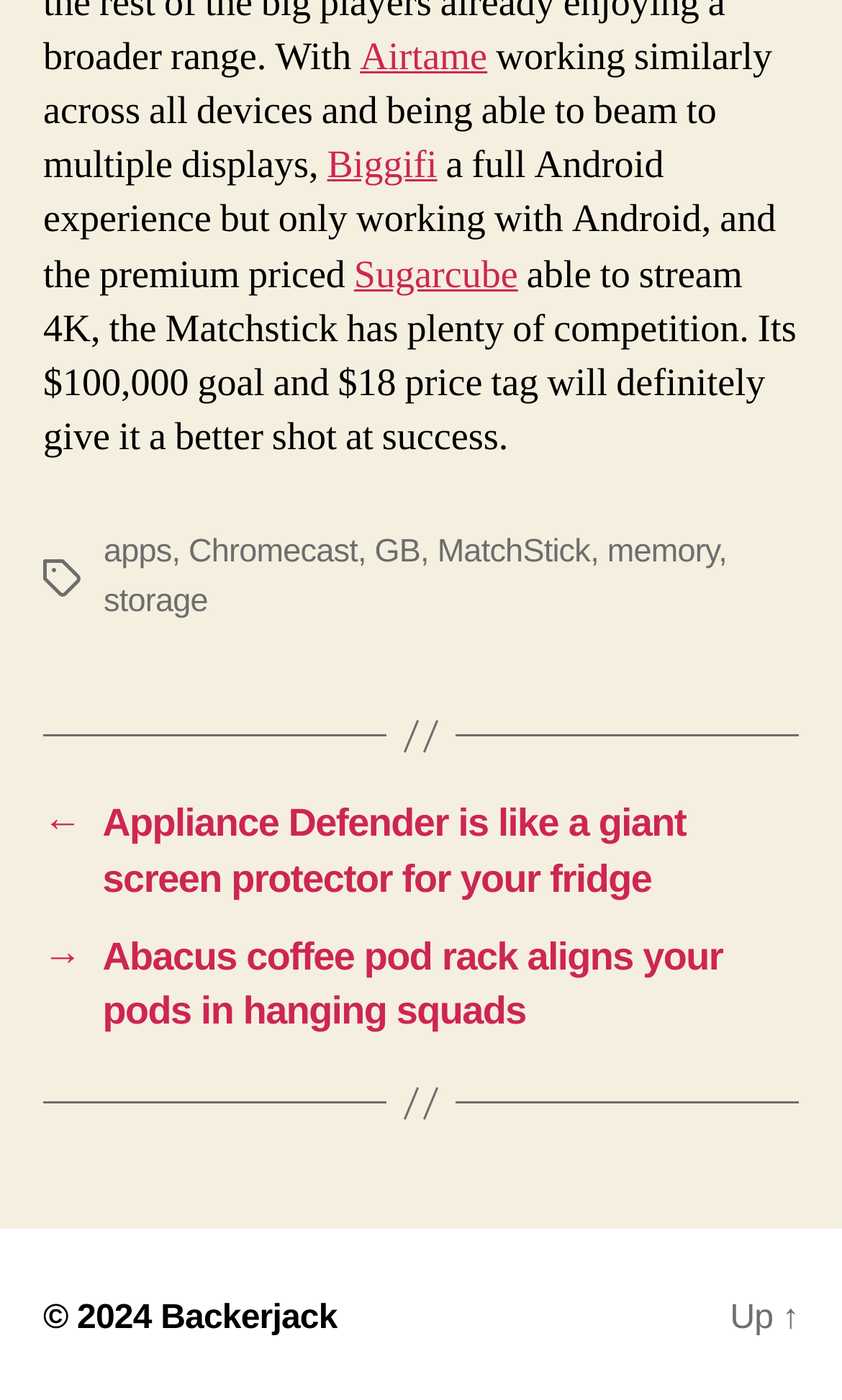Show me the bounding box coordinates of the clickable region to achieve the task as per the instruction: "Go to Post".

[0.051, 0.525, 0.949, 0.788]